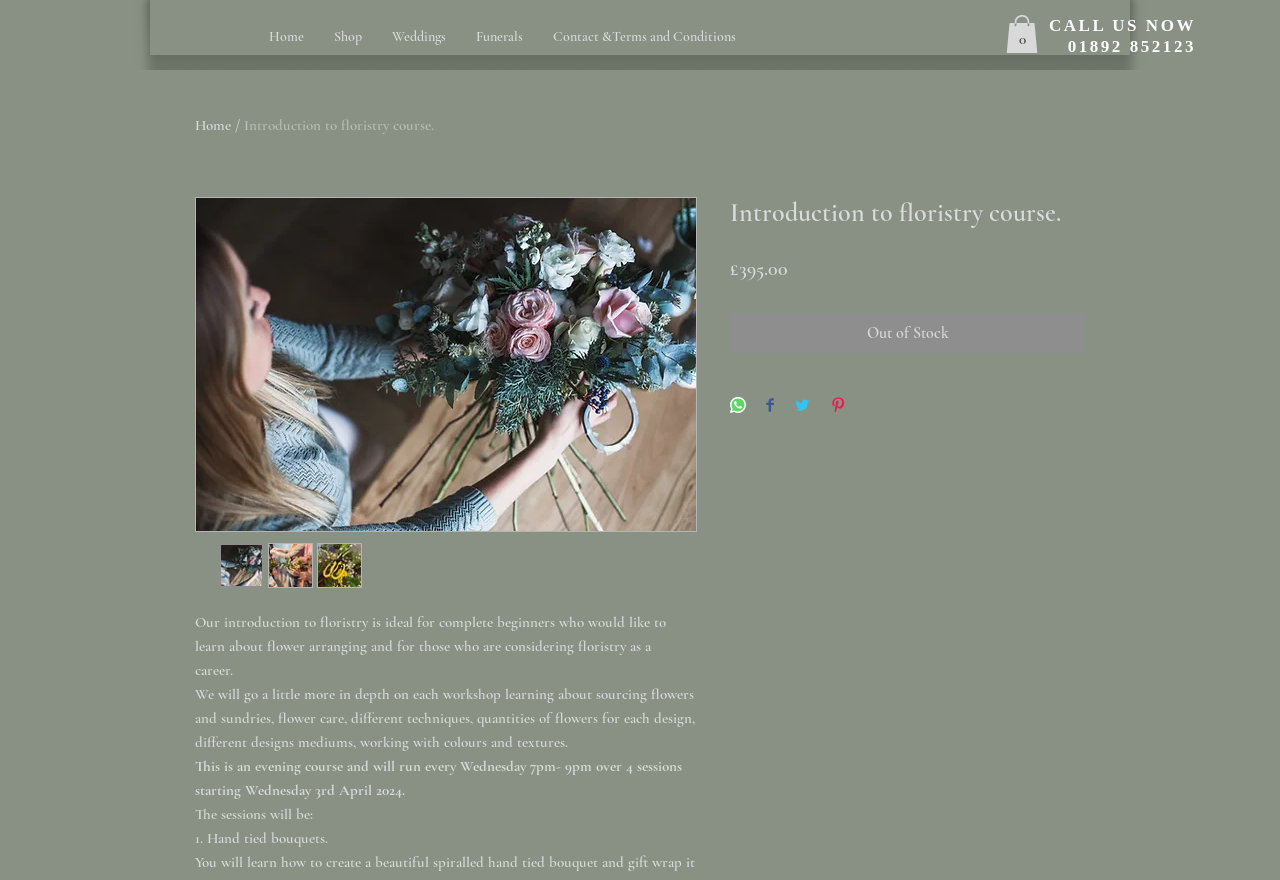Can you extract the primary headline text from the webpage?

Introduction to floristry course.